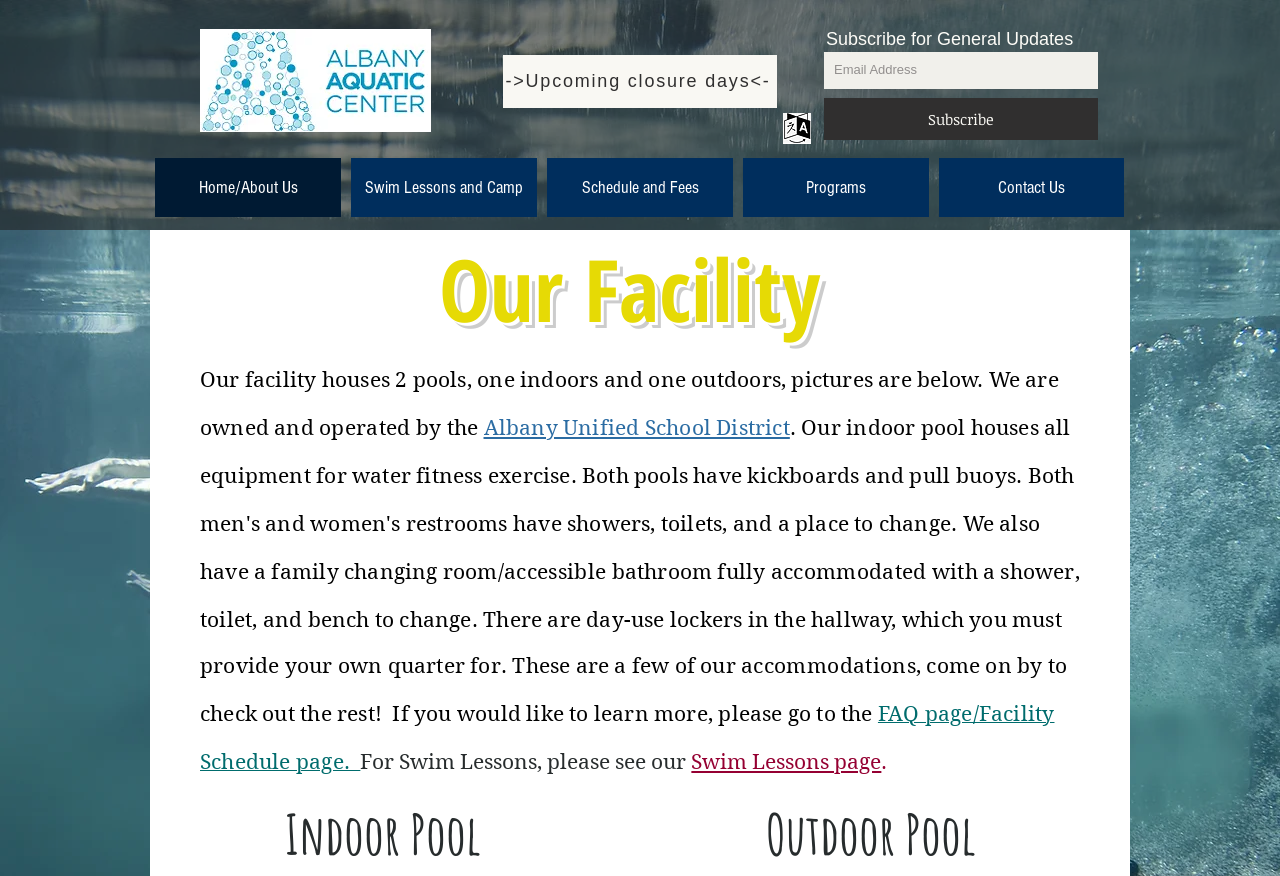Indicate the bounding box coordinates of the clickable region to achieve the following instruction: "View the swim lessons page."

[0.54, 0.856, 0.689, 0.884]